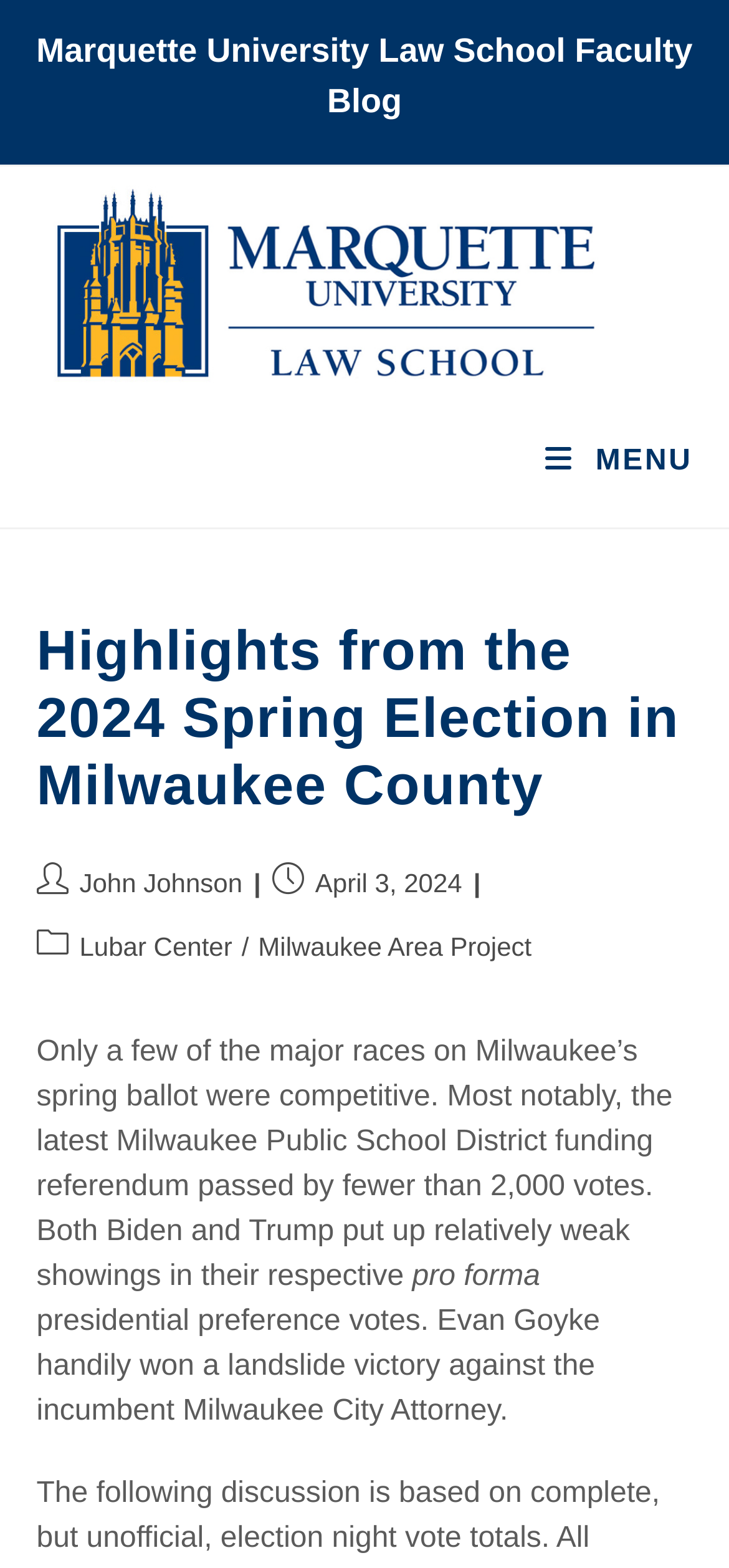Please give a short response to the question using one word or a phrase:
What is the name of the author of the latest article?

John Johnson